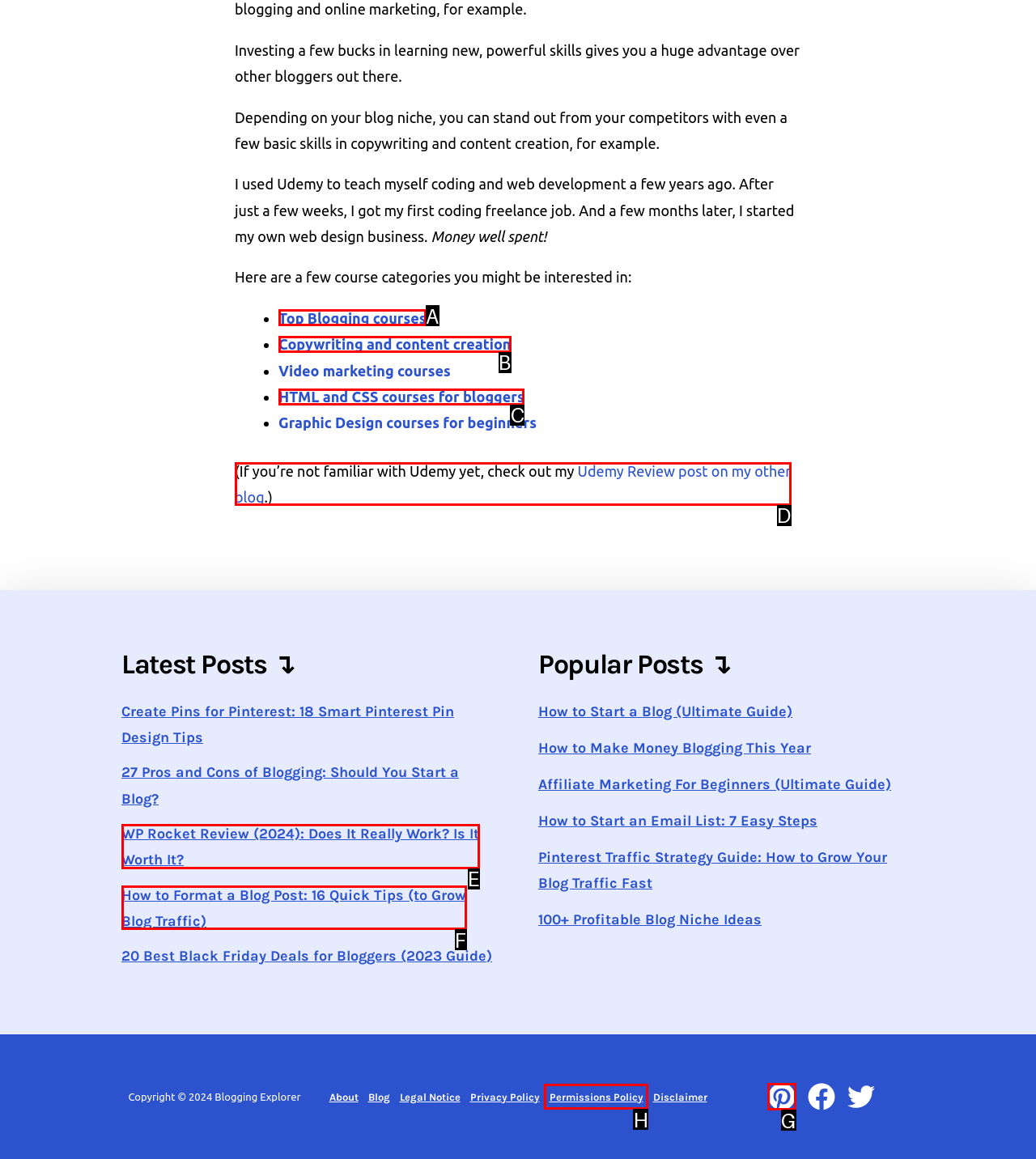Determine which HTML element should be clicked for this task: Follow on Pinterest
Provide the option's letter from the available choices.

G